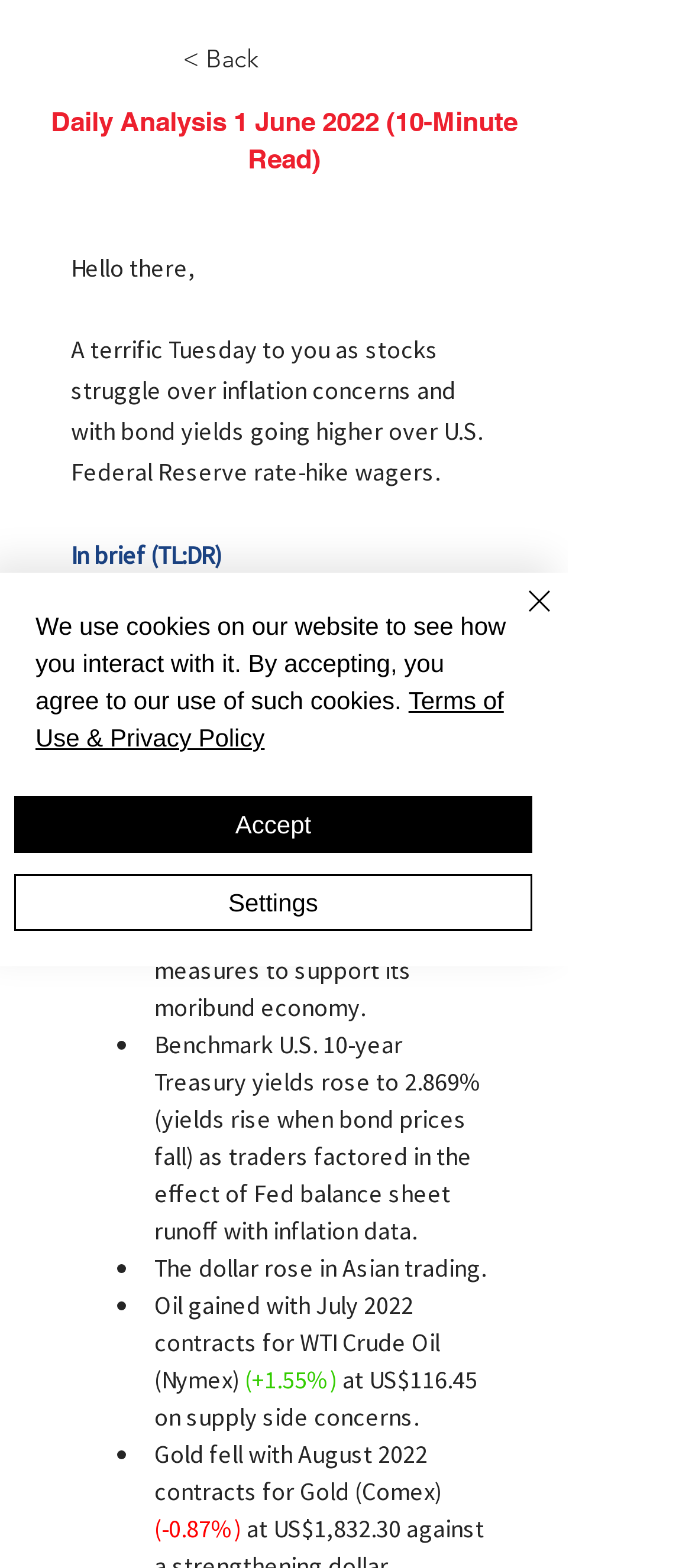Offer a detailed account of what is visible on the webpage.

The webpage is a daily analysis report for June 1, 2022, with a focus on financial markets and economic news. At the top left corner, there is a link to go back to a previous page. The main title "Daily Analysis 1 June 2022 (10-Minute Read)" is prominently displayed.

Below the title, there is a brief greeting and introduction to the report, followed by a summary section labeled "In brief (TL:DR)". This section contains a list of five bullet points, each summarizing a key market or economic development. The bullet points are marked with a "•" symbol and are aligned to the left.

The first bullet point reports on the performance of the S&P 500, Nasdaq Composite, and other stock market indices, with their corresponding percentage changes. The second bullet point discusses the performance of Asian stocks, while the third bullet point reports on the rise in U.S. 10-year Treasury yields. The fourth bullet point notes the appreciation of the U.S. dollar, and the fifth bullet point reports on the increase in oil prices and the decline in gold prices.

At the bottom of the page, there is a cookie consent alert that informs users about the website's use of cookies and provides links to the Terms of Use and Privacy Policy. The alert also includes buttons to accept, settings, and close the notification. The close button is accompanied by a small "Close" image.